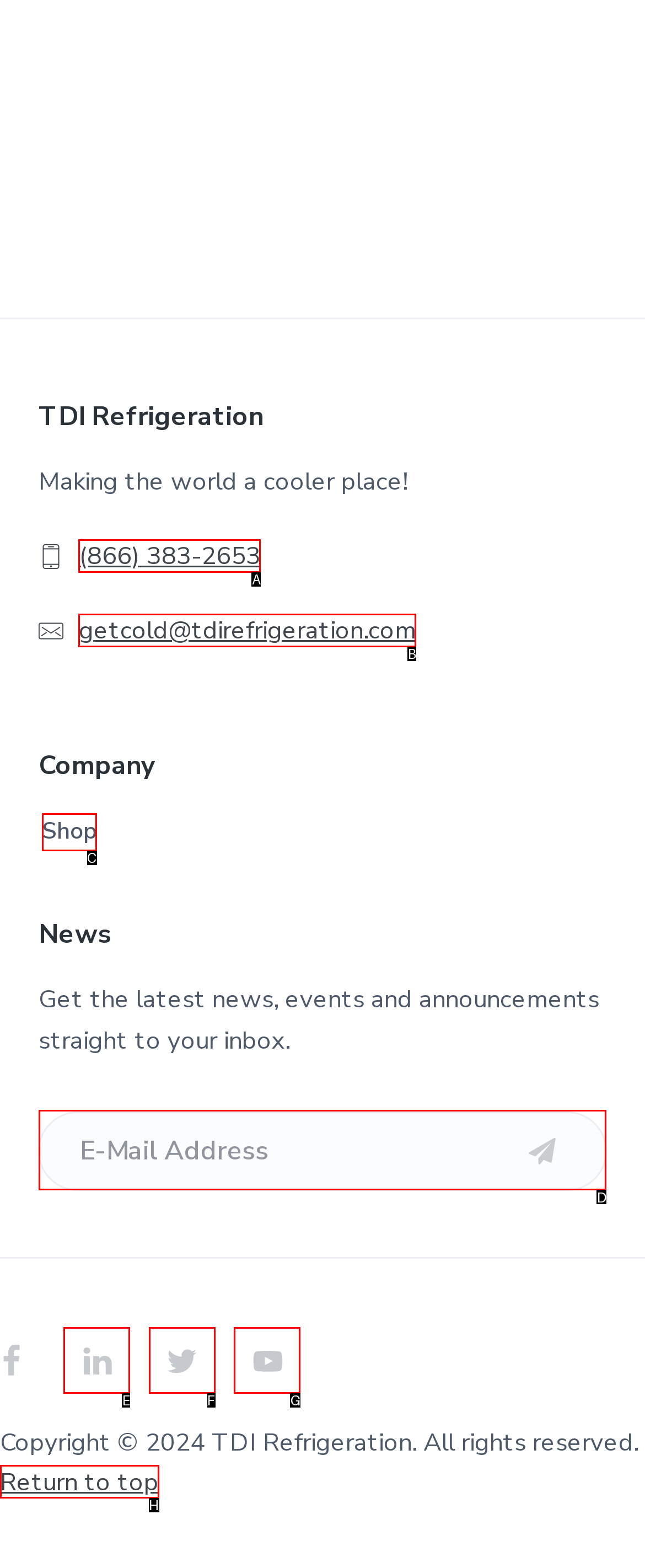Tell me the letter of the UI element to click in order to accomplish the following task: Enter email address
Answer with the letter of the chosen option from the given choices directly.

D